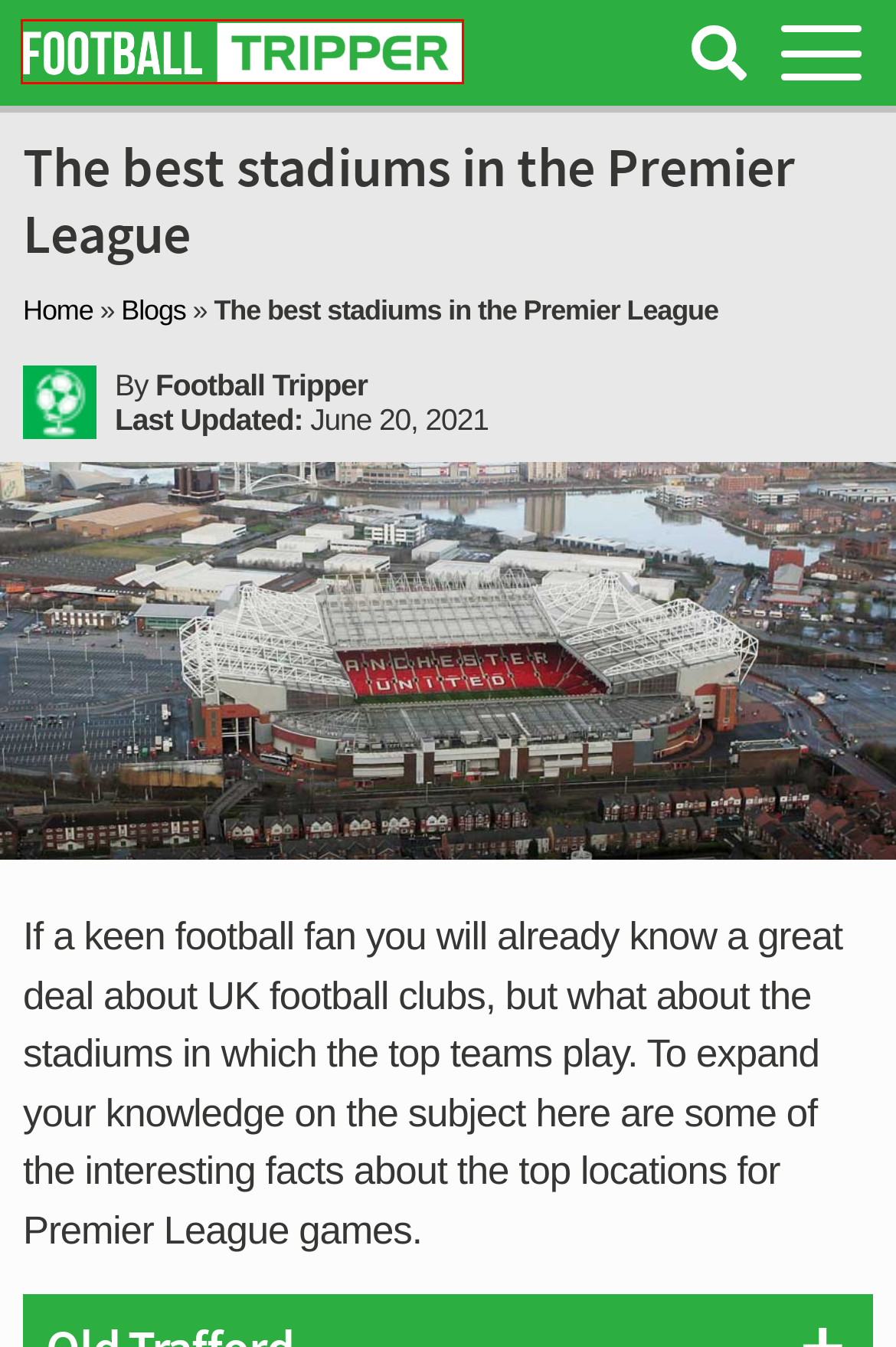Check out the screenshot of a webpage with a red rectangle bounding box. Select the best fitting webpage description that aligns with the new webpage after clicking the element inside the bounding box. Here are the candidates:
A. Important Notice | 888.com™
B. Chilean Stadium Guide 2024 - Football Tripper
C. View all Countries - Football Tripper
D. Sunderland Stadium - Stadium of Light - Football Tripper
E. Football Stadium Guides & Travel - Football Tripper
F. Old Stadiums and Demolished Grounds | Football Tripper
G. Football Travel Blog - Football Tripper
H. Belgian Stadium Guide 2024 - Football Tripper

E